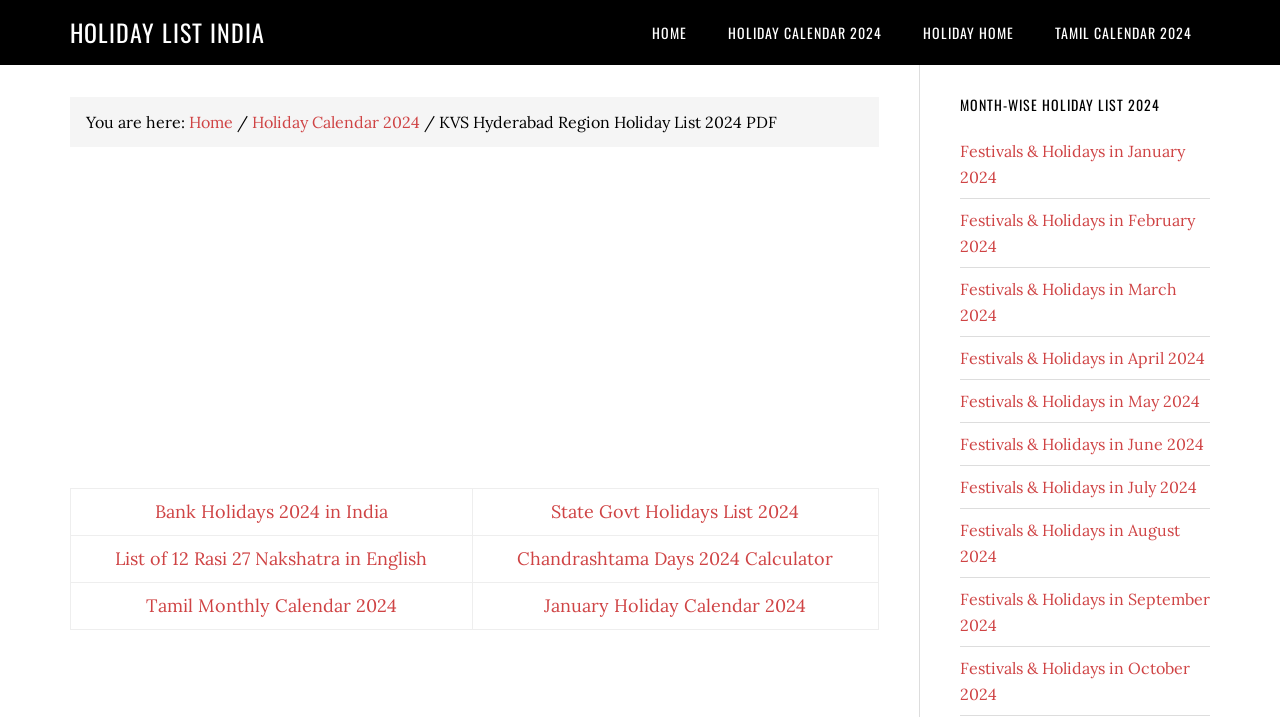Please reply with a single word or brief phrase to the question: 
What is the title of the primary sidebar?

Primary Sidebar